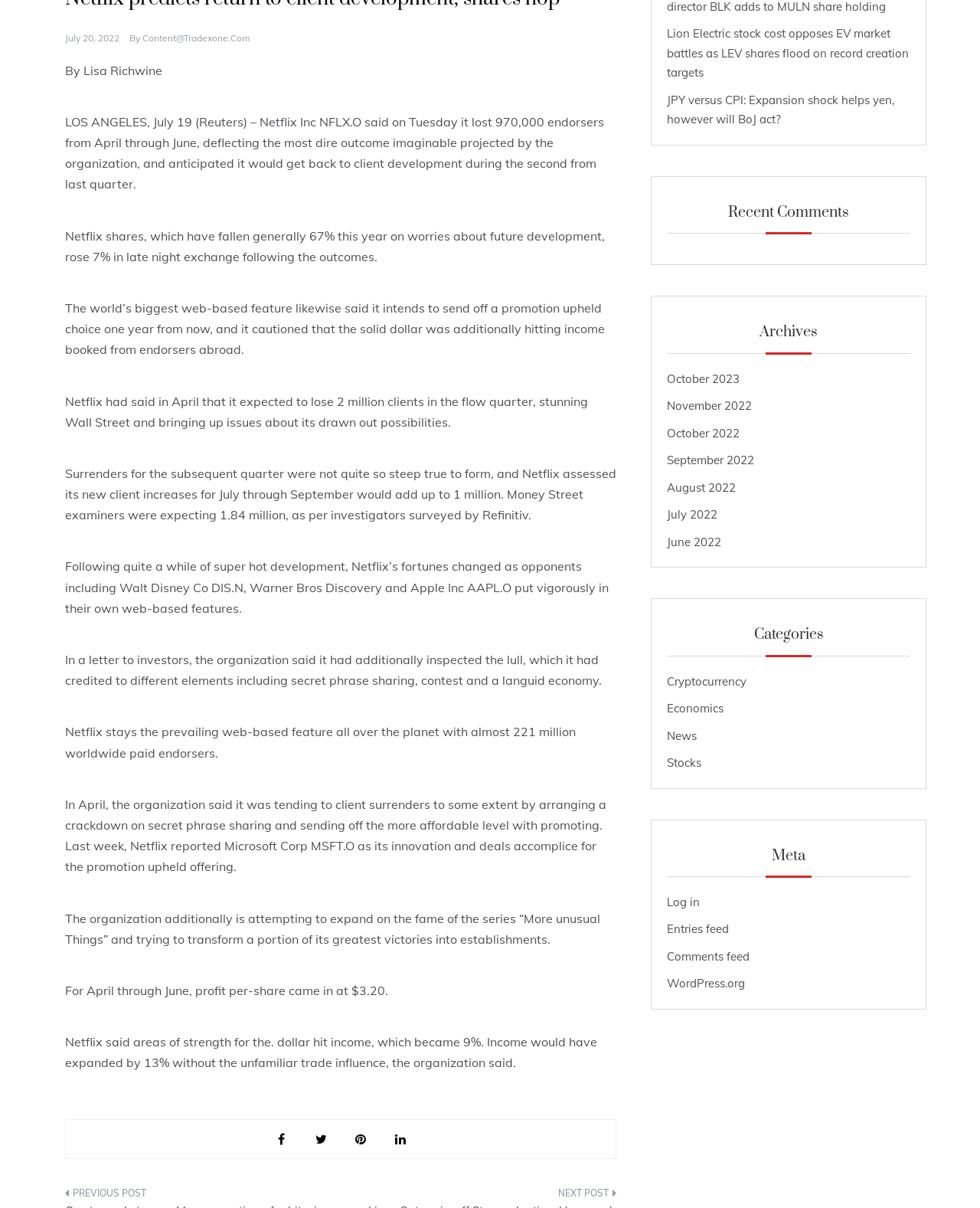Based on the description "July 20, 2022", find the bounding box of the specified UI element.

[0.066, 0.026, 0.122, 0.036]